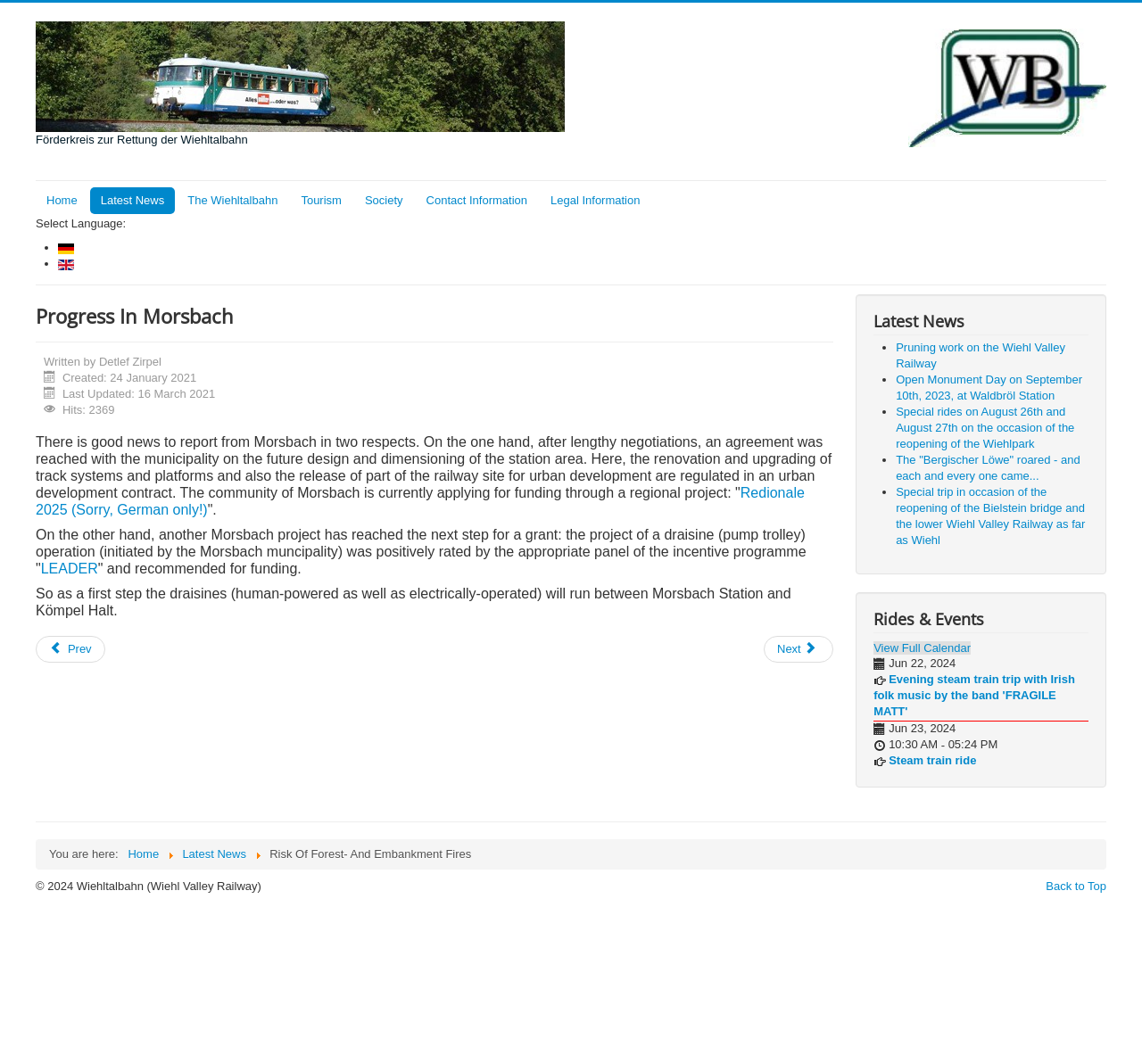Find the bounding box coordinates of the element to click in order to complete this instruction: "Click on the link to view the latest news". The bounding box coordinates must be four float numbers between 0 and 1, denoted as [left, top, right, bottom].

[0.079, 0.176, 0.153, 0.201]